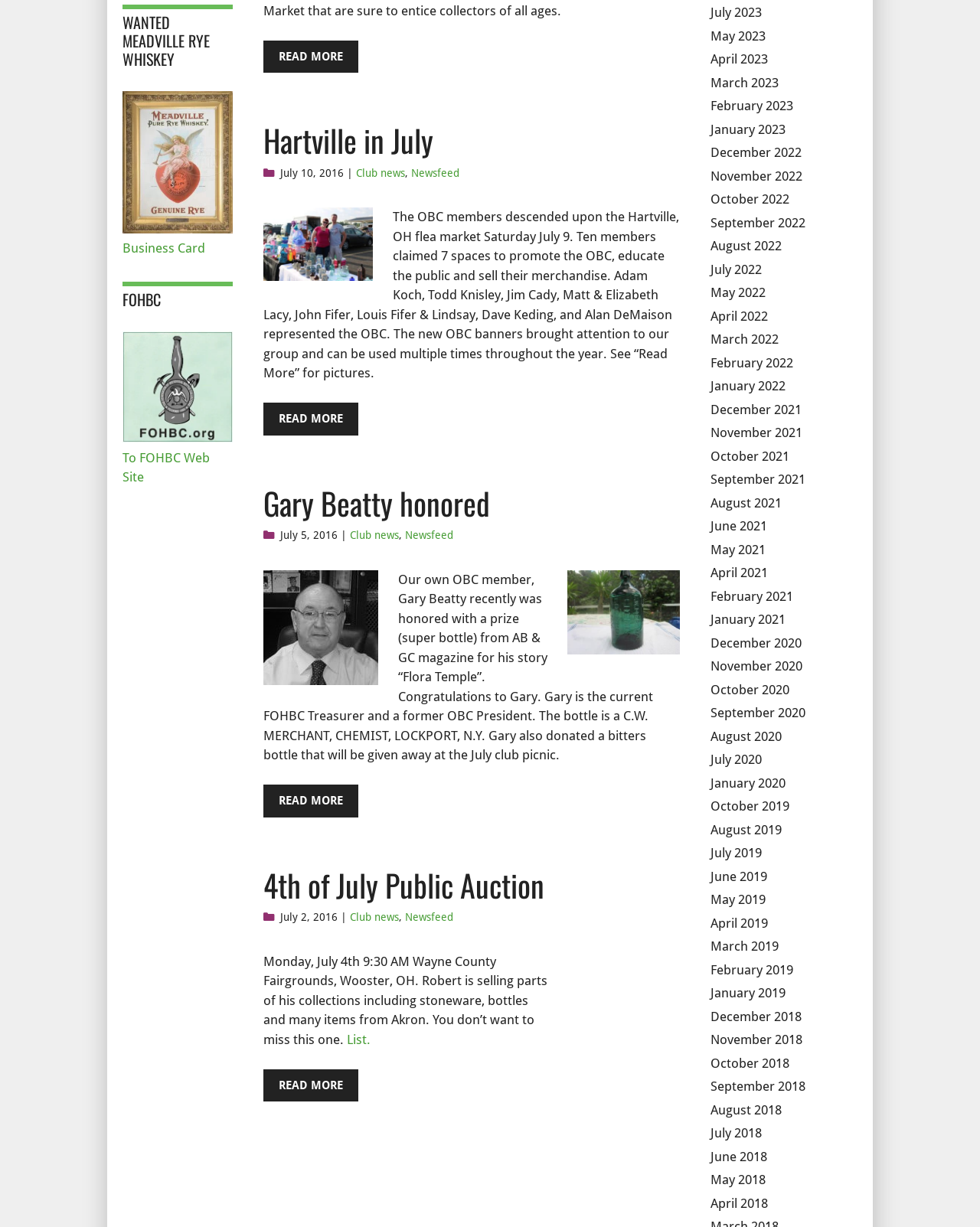Please specify the bounding box coordinates of the element that should be clicked to execute the given instruction: 'View news about Hartville in July'. Ensure the coordinates are four float numbers between 0 and 1, expressed as [left, top, right, bottom].

[0.269, 0.096, 0.442, 0.133]